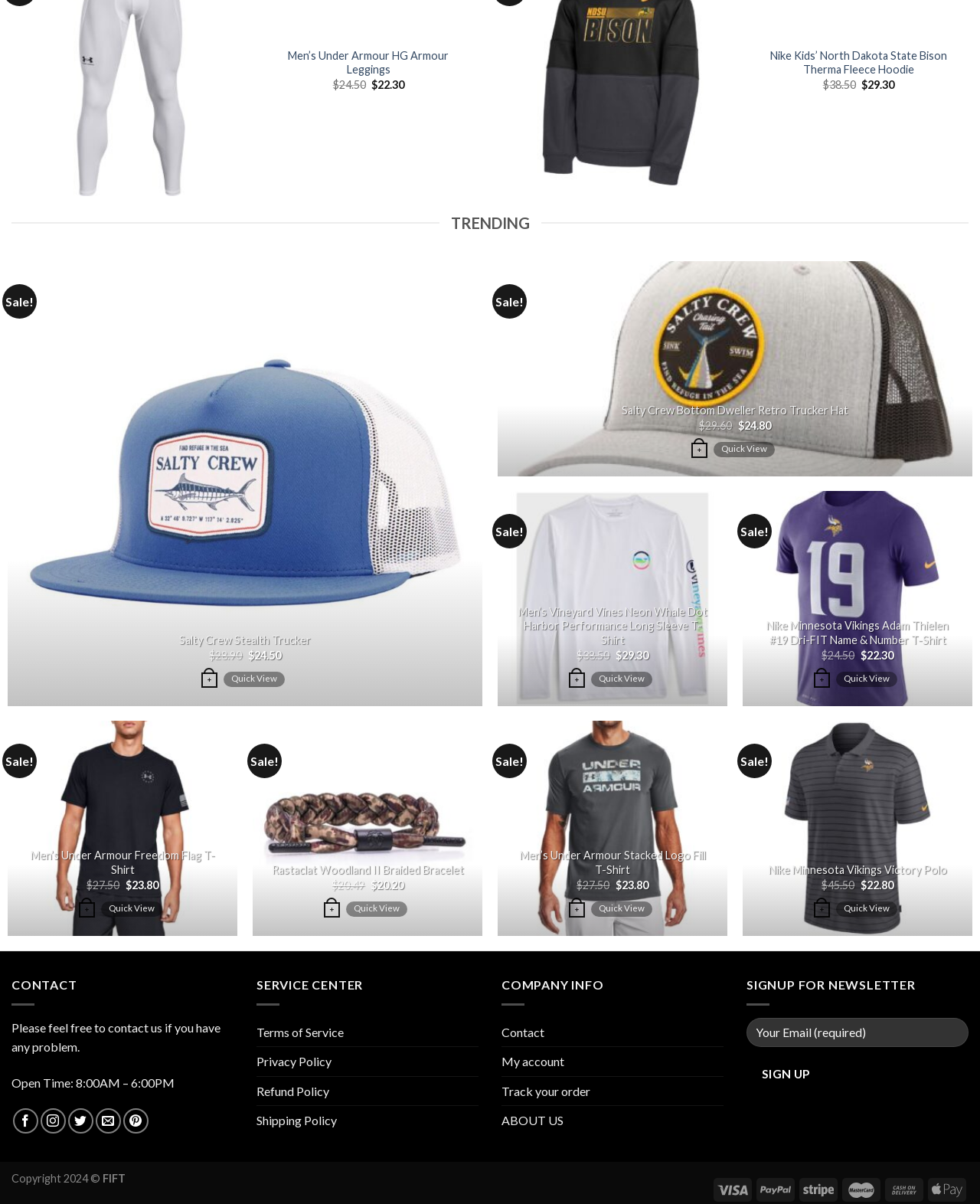Use a single word or phrase to answer the following:
How many 'Quick View' buttons are there on the webpage?

9